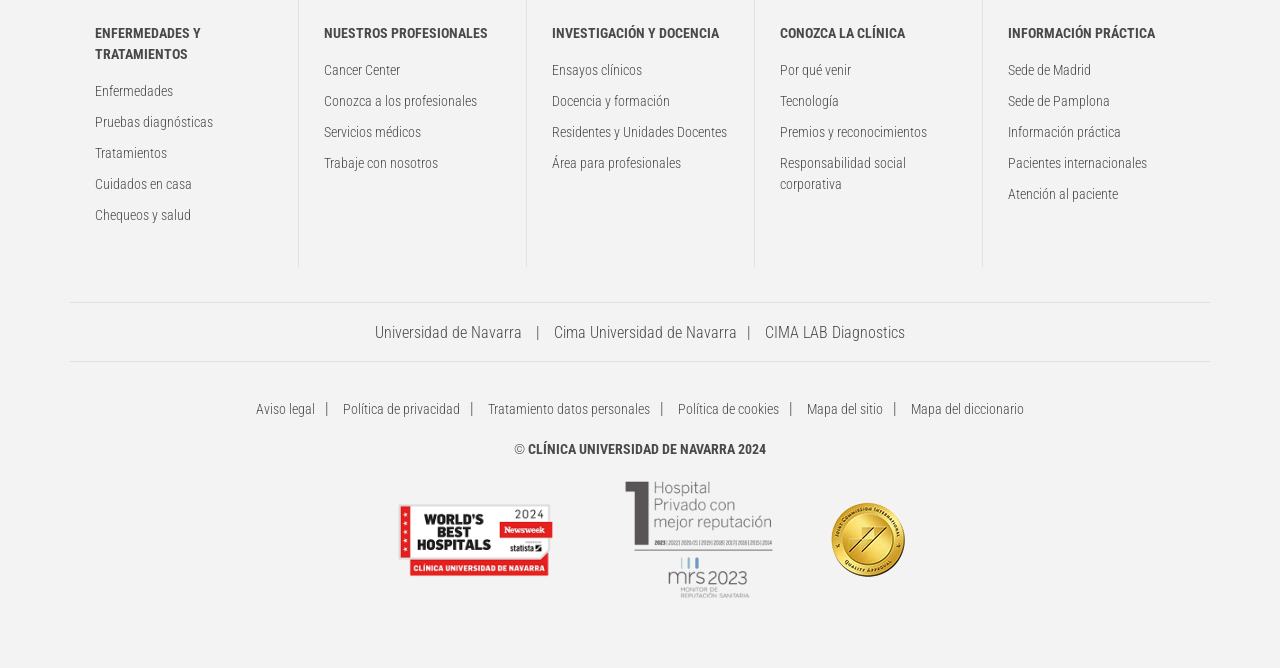What is the purpose of the 'Cuidados en casa' section?
Please provide a detailed and thorough answer to the question.

The link 'Cuidados en casa' is located under the 'Enfermedades y Tratamientos' section, implying that it provides information or resources for patients to take care of themselves at home.